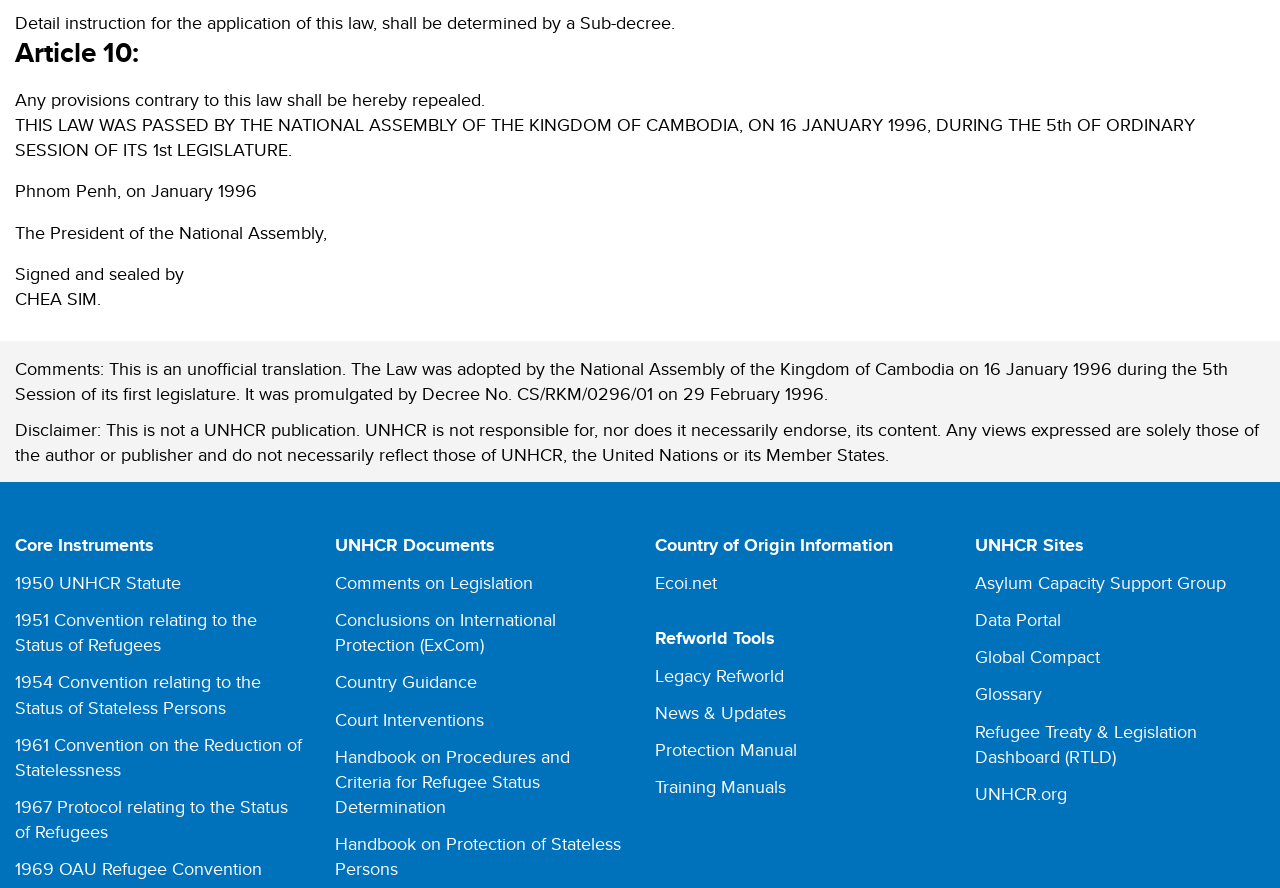Pinpoint the bounding box coordinates of the clickable area needed to execute the instruction: "Visit 'UNHCR.org'". The coordinates should be specified as four float numbers between 0 and 1, i.e., [left, top, right, bottom].

[0.762, 0.879, 0.834, 0.908]